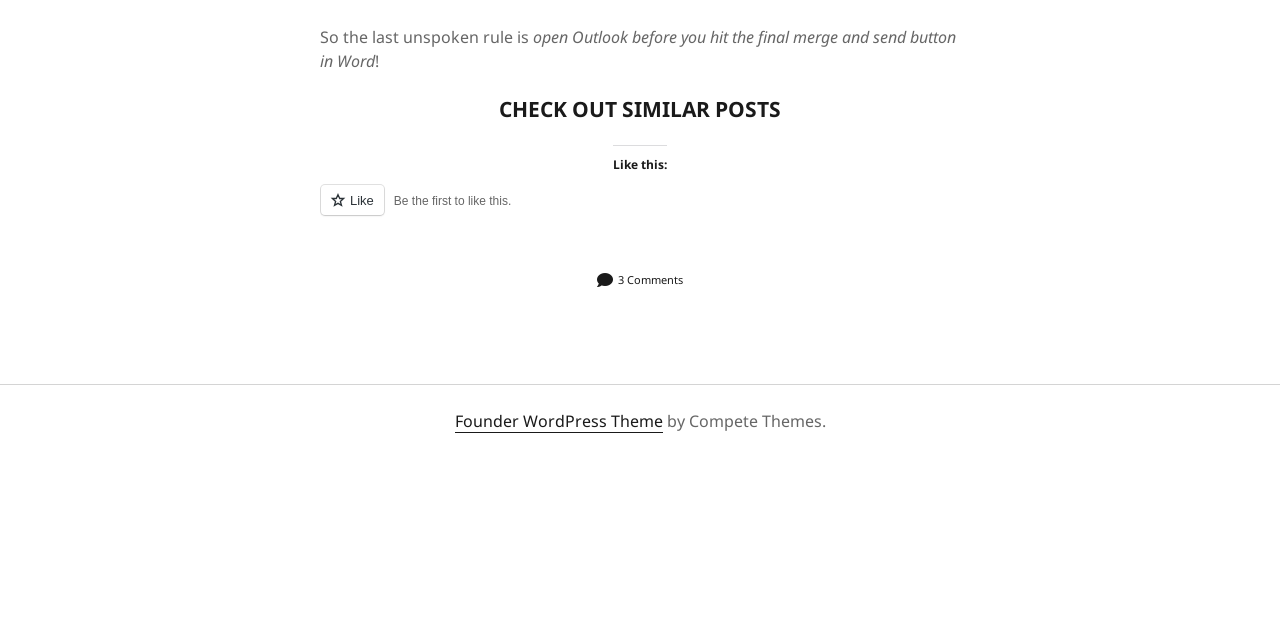Provide the bounding box coordinates of the UI element that matches the description: "SOCIAL MEDIA & IT".

[0.083, 0.07, 0.162, 0.095]